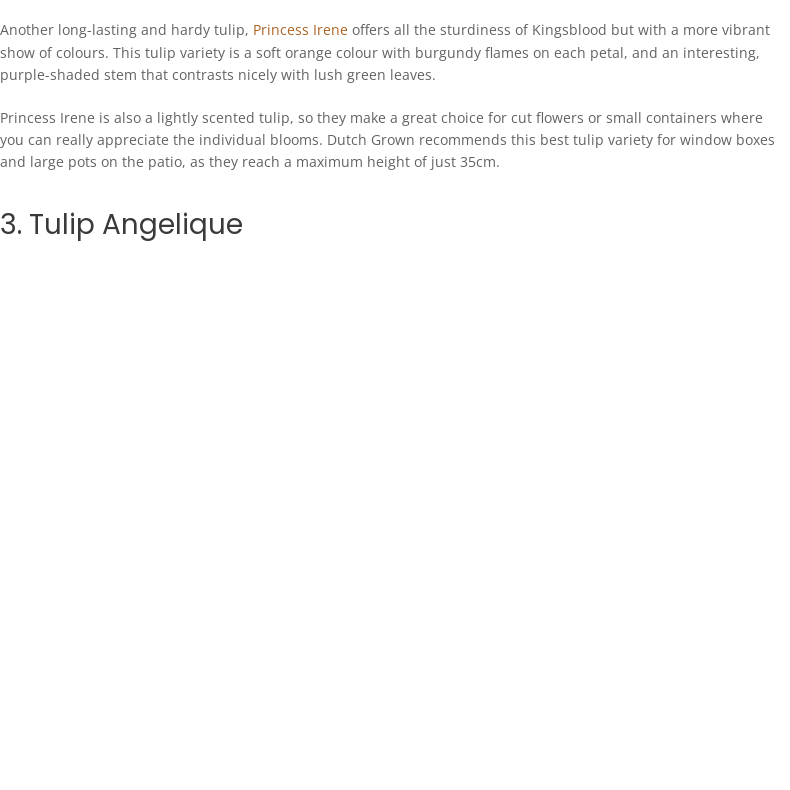Please reply with a single word or brief phrase to the question: 
What is the color of the edges of the petals?

Darker apple pink